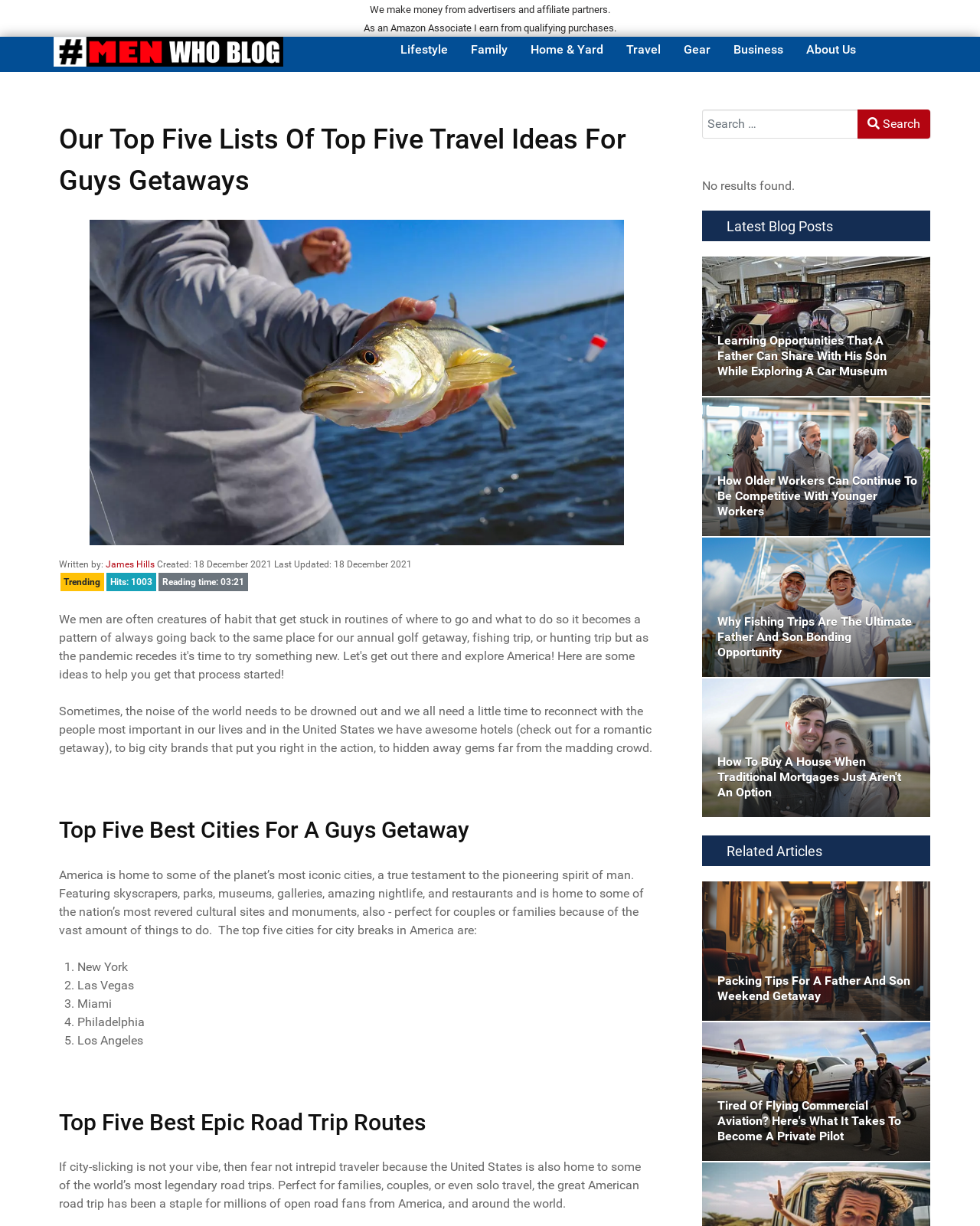Specify the bounding box coordinates for the region that must be clicked to perform the given instruction: "Click on Edition 2024".

None